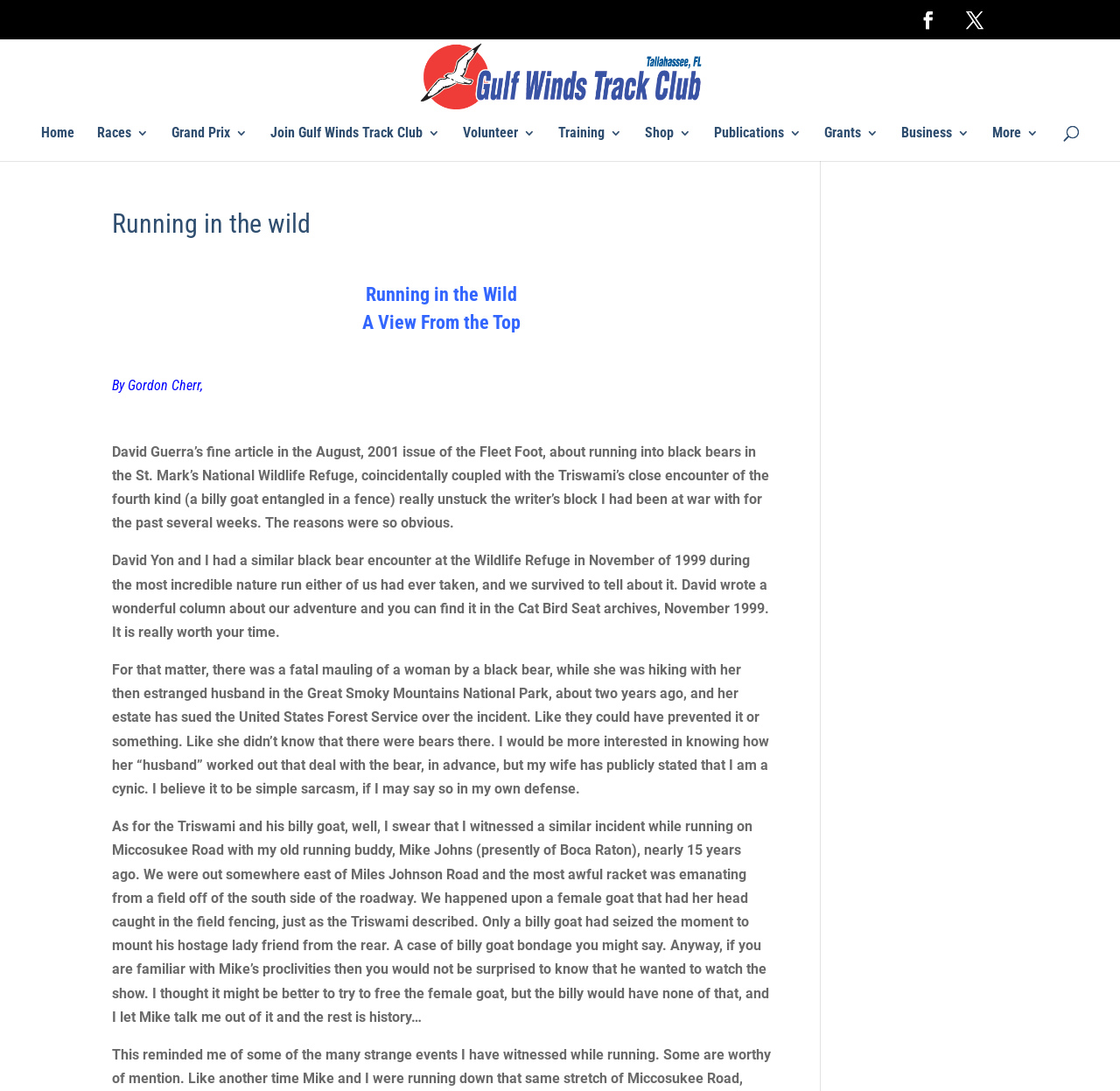What is the name of the national park mentioned in the article?
Using the image as a reference, answer the question with a short word or phrase.

Great Smoky Mountains National Park